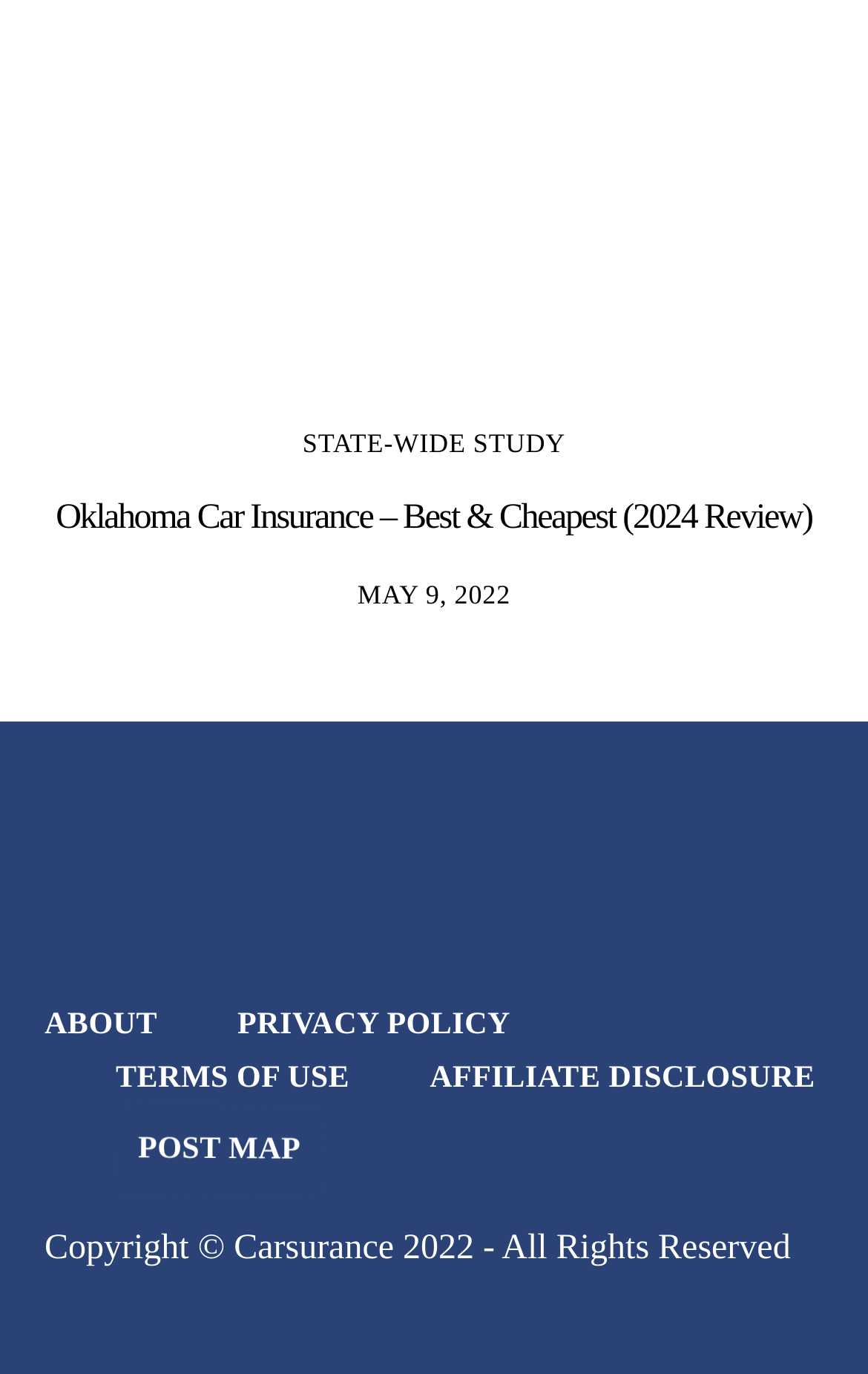Identify the bounding box coordinates for the UI element described as: "About".

[0.051, 0.729, 0.181, 0.763]